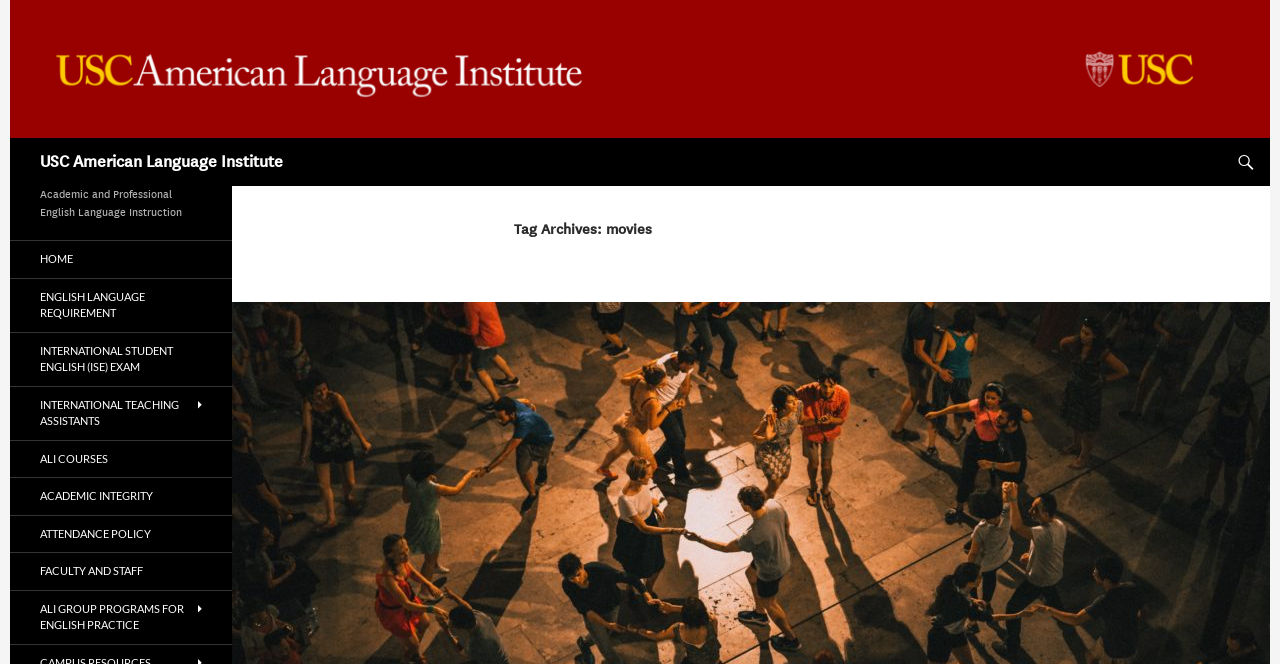Please locate the clickable area by providing the bounding box coordinates to follow this instruction: "view academic and professional english language instruction".

[0.031, 0.281, 0.158, 0.335]